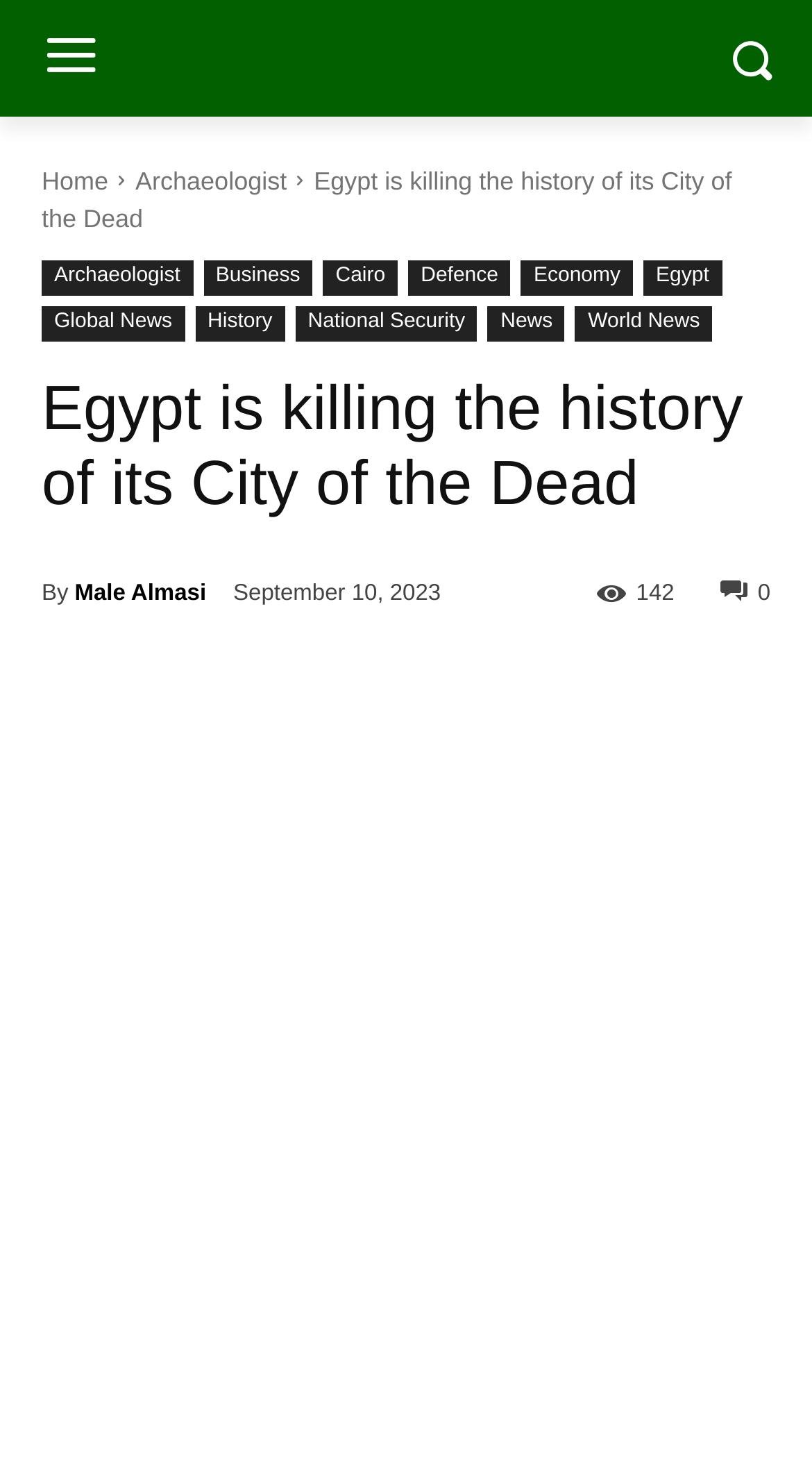Locate the bounding box coordinates of the clickable area to execute the instruction: "Click the logo". Provide the coordinates as four float numbers between 0 and 1, represented as [left, top, right, bottom].

[0.231, 0.019, 0.769, 0.049]